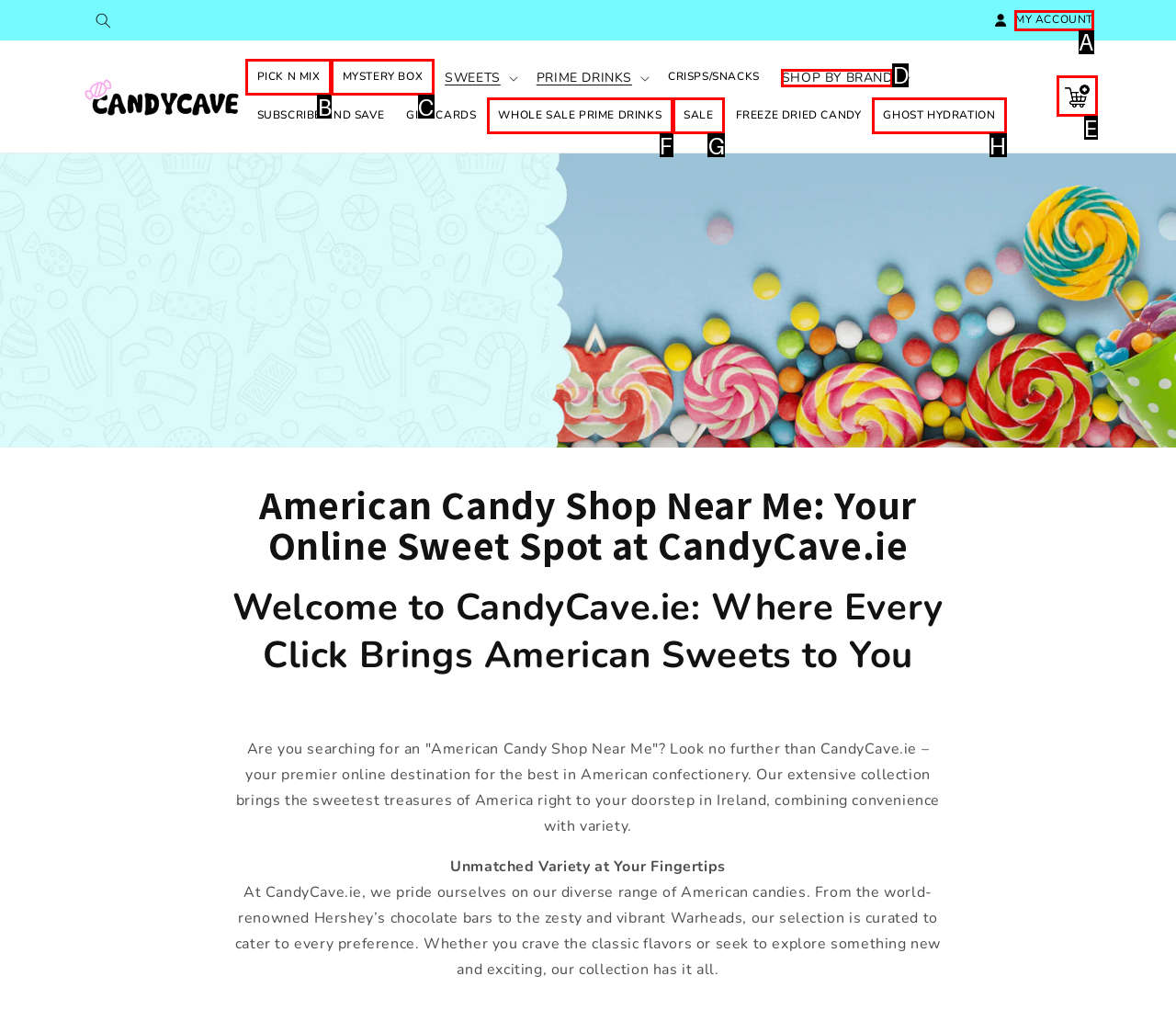Decide which HTML element to click to complete the task: Click on MY ACCOUNT Provide the letter of the appropriate option.

A